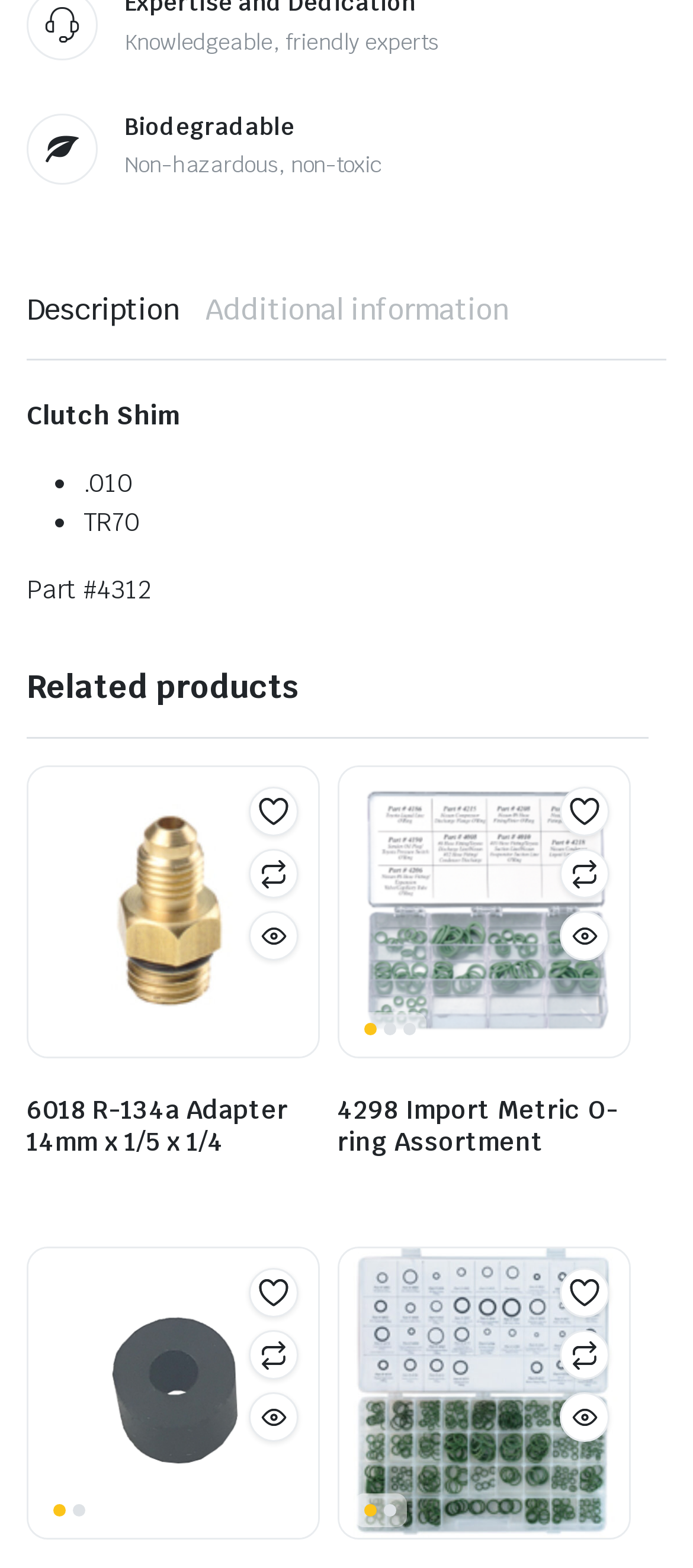Find the bounding box coordinates of the area that needs to be clicked in order to achieve the following instruction: "Click the 'Add to Wishlist' button for '4275 Deluxe O-ring Assortment'". The coordinates should be specified as four float numbers between 0 and 1, i.e., [left, top, right, bottom].

[0.818, 0.813, 0.869, 0.836]